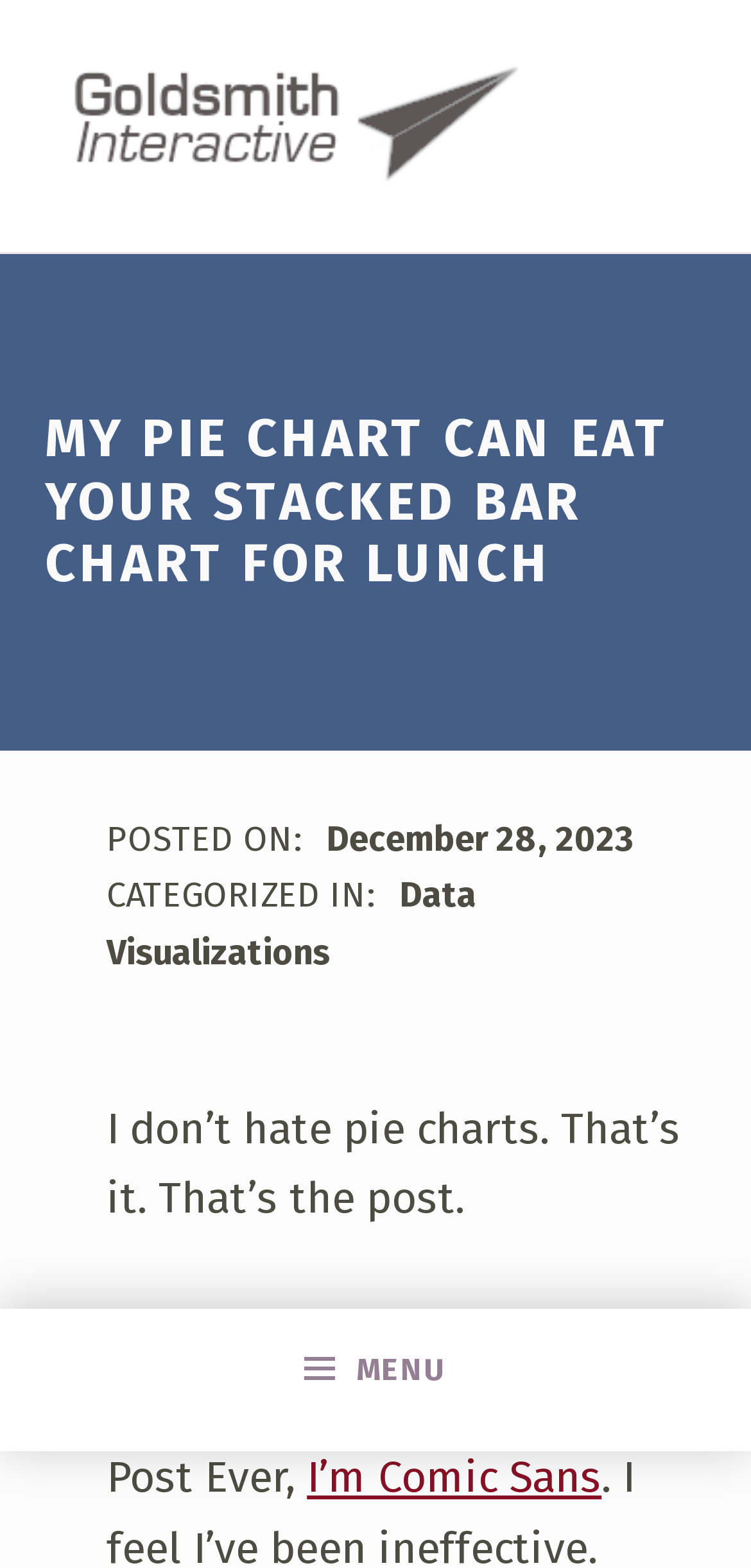When was the current post published?
Please look at the screenshot and answer using one word or phrase.

December 28, 2023